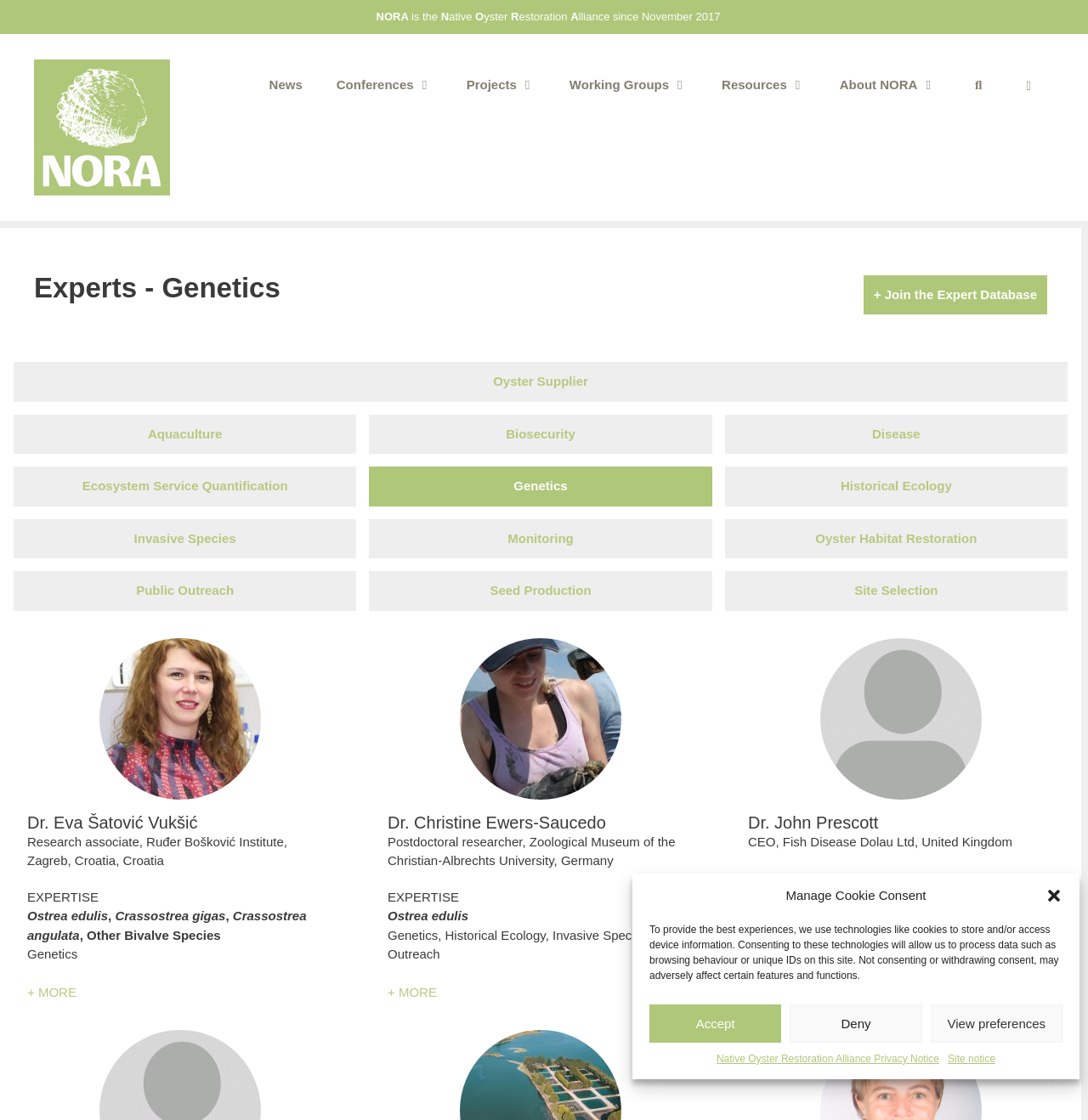Create an elaborate caption for the webpage.

The webpage is about the Native Oyster Restoration Alliance (NORA), an organization focused on oyster restoration. At the top of the page, there is a banner with a link to the site and an image of the NORA logo. Below the banner, there is a navigation menu with links to various sections, including News, Conferences, Projects, and more.

The main content of the page is divided into two sections. The left section has a list of conferences, including NORA 5, NORA 4, NORA 3, NORA 2, and NORA 1, each with links to their respective pages. The right section has a list of projects, including Belgium, Croatia, Denmark, England, Germany, France, Ireland, and Italy, each with links to their respective pages.

There is also a dialog box at the top of the page, which is a cookie consent notification. It informs users about the use of cookies and provides options to accept, deny, or view preferences. The dialog box has a close button at the top right corner.

In terms of layout, the page has a clean and organized structure, with clear headings and concise text. The navigation menu is prominent at the top, and the main content is divided into two clear sections. The cookie consent notification is displayed prominently at the top of the page, but it does not obstruct the main content.